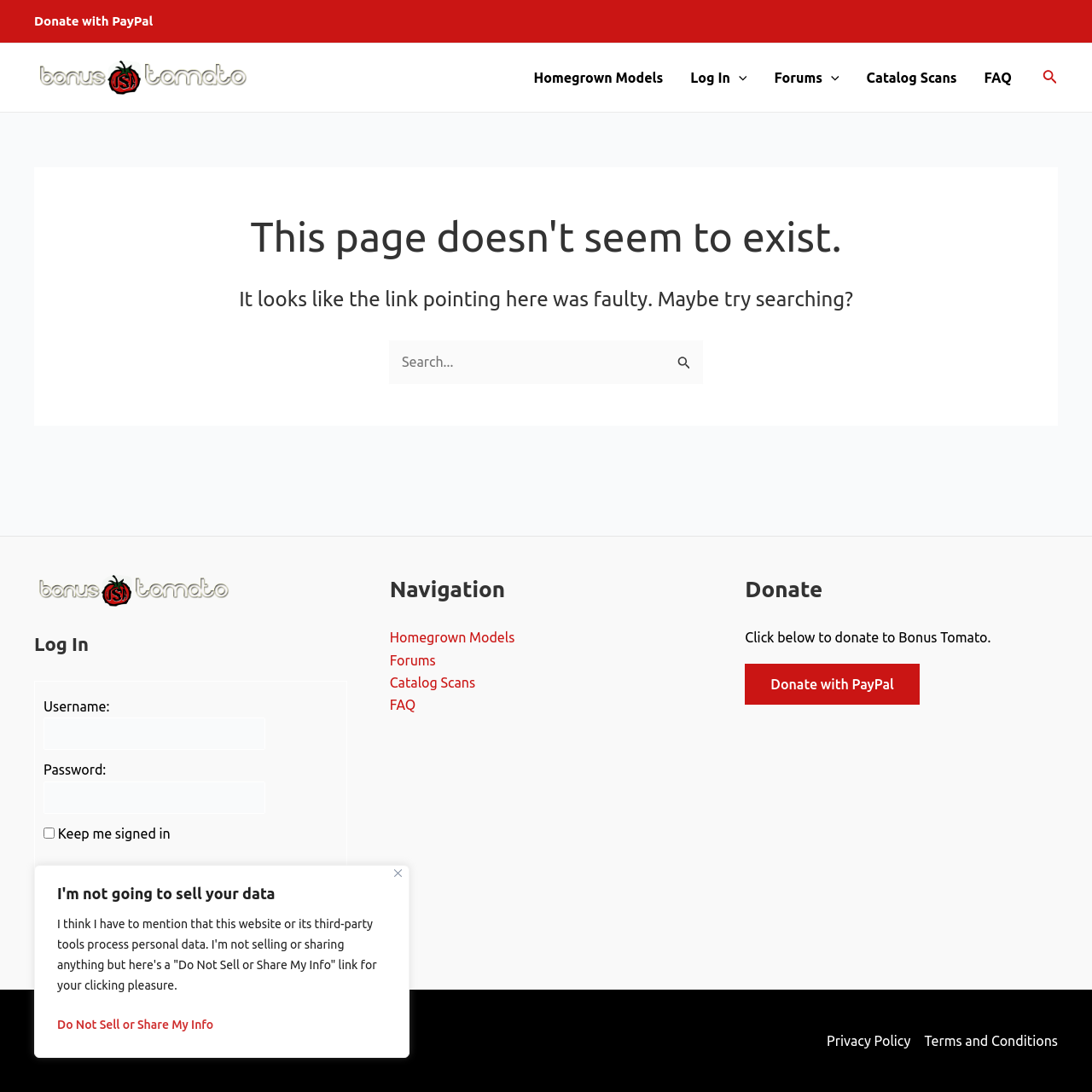Predict the bounding box coordinates of the area that should be clicked to accomplish the following instruction: "Click the 'Do Not Sell or Share My Info' button". The bounding box coordinates should consist of four float numbers between 0 and 1, i.e., [left, top, right, bottom].

[0.052, 0.924, 0.354, 0.952]